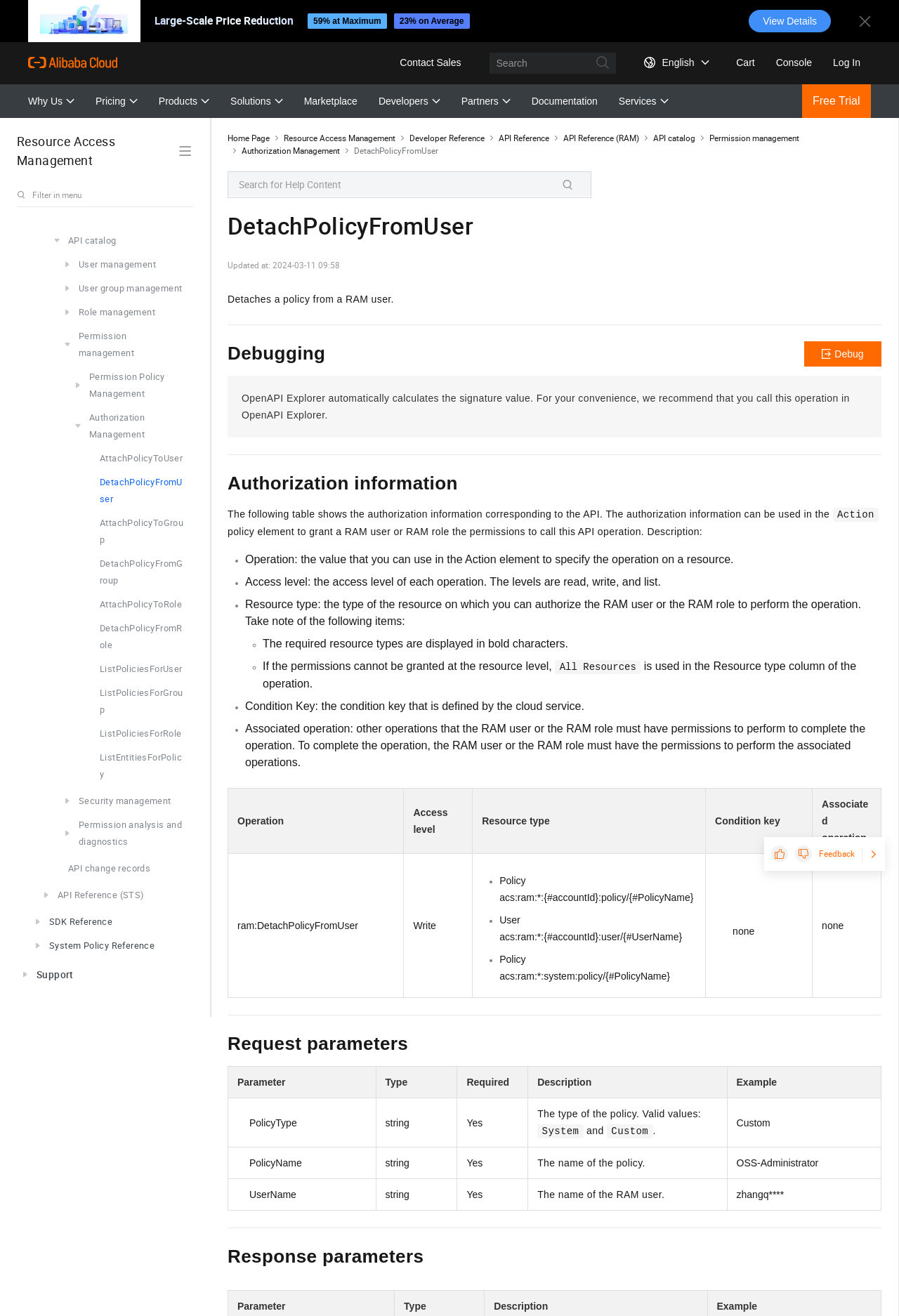Provide a brief response to the question below using one word or phrase:
How many sections are there in the 'DetachPolicyFromUser' page?

3